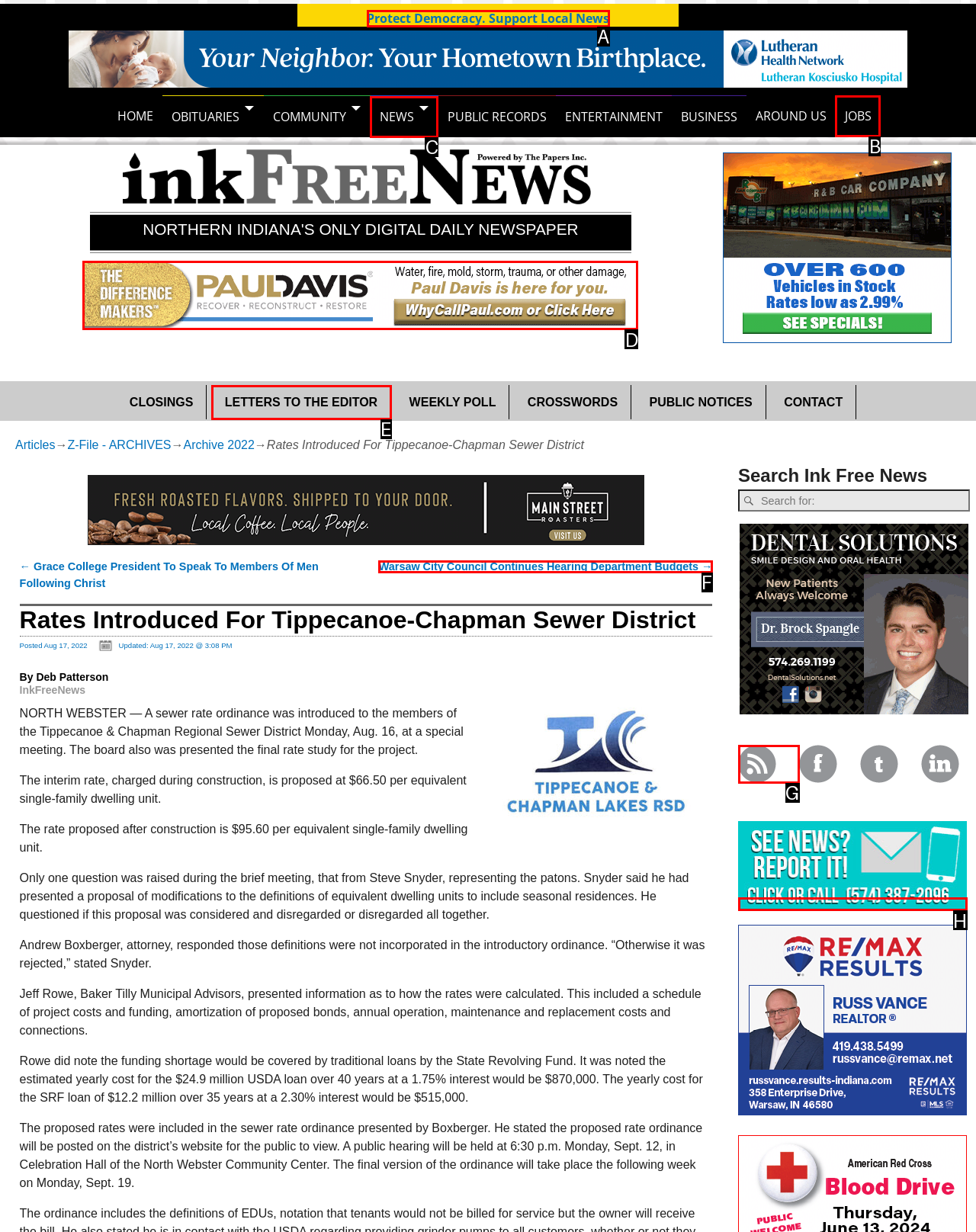Match the description to the correct option: Protect Democracy. Support Local News
Provide the letter of the matching option directly.

A